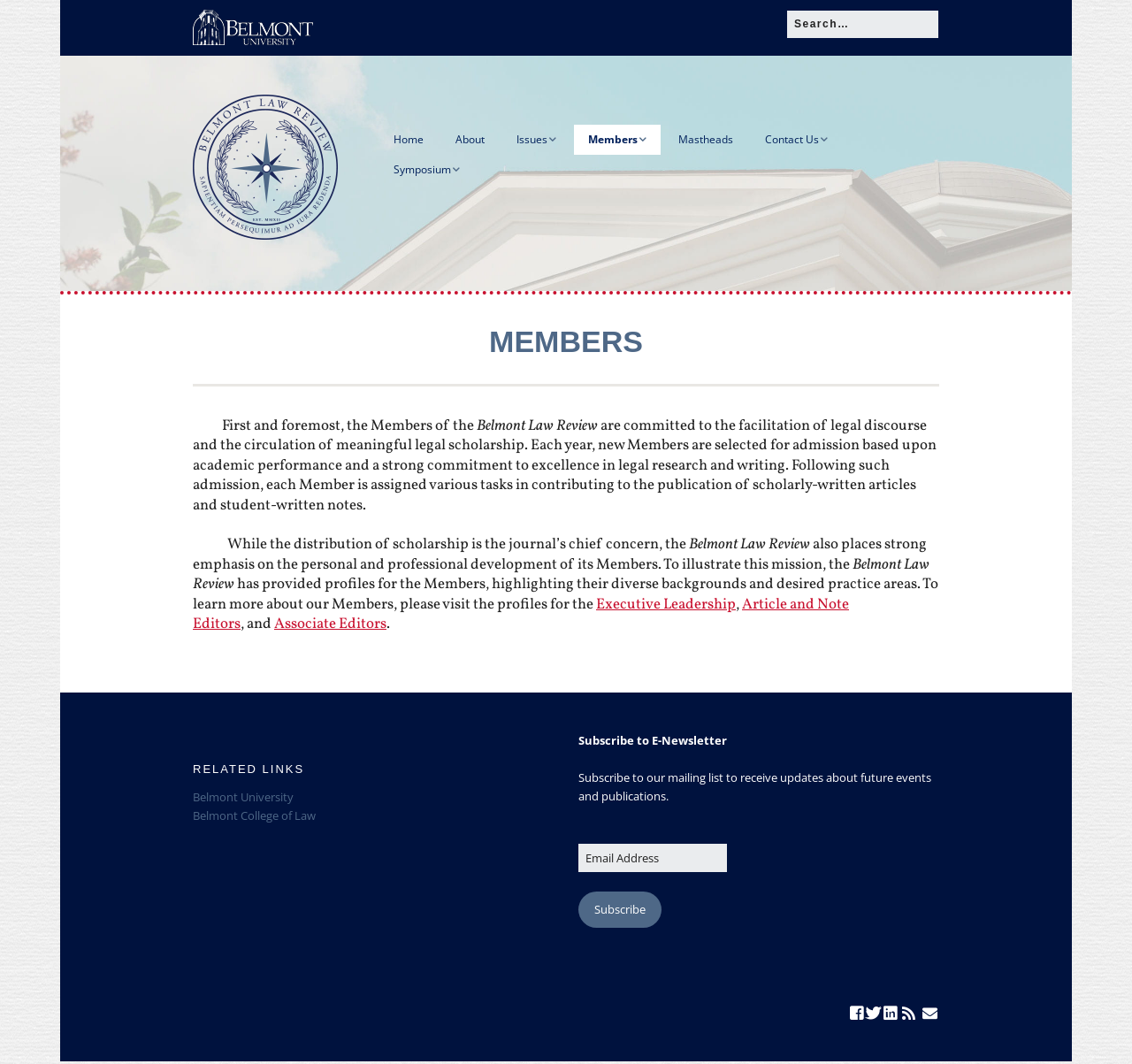How many social media links are there at the bottom?
Look at the image and respond with a one-word or short-phrase answer.

5